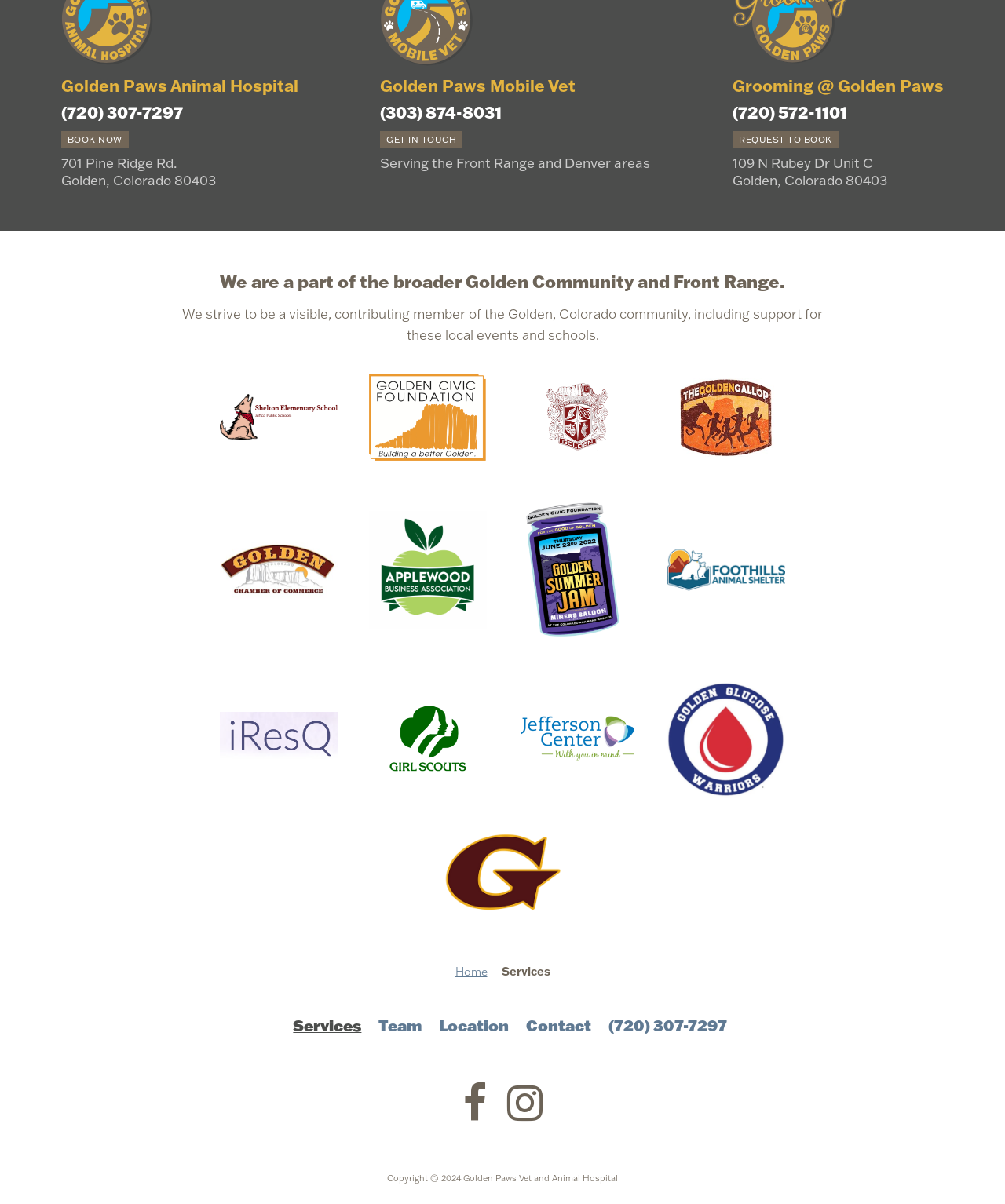What is the phone number of Golden Paws Mobile Vet?
Based on the image, answer the question with a single word or brief phrase.

(303) 874-8031